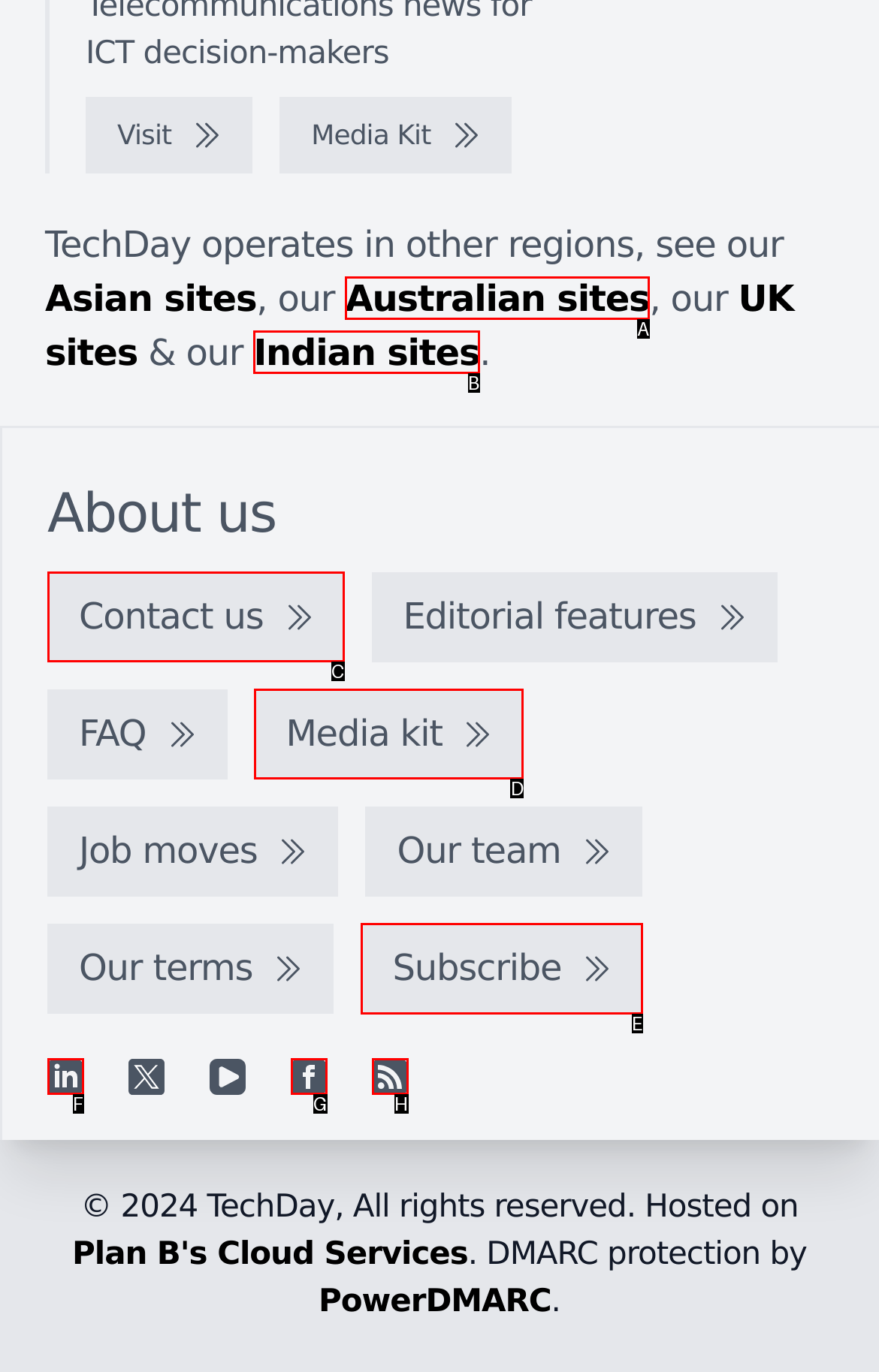Select the HTML element to finish the task: Subscribe to TechDay Reply with the letter of the correct option.

E